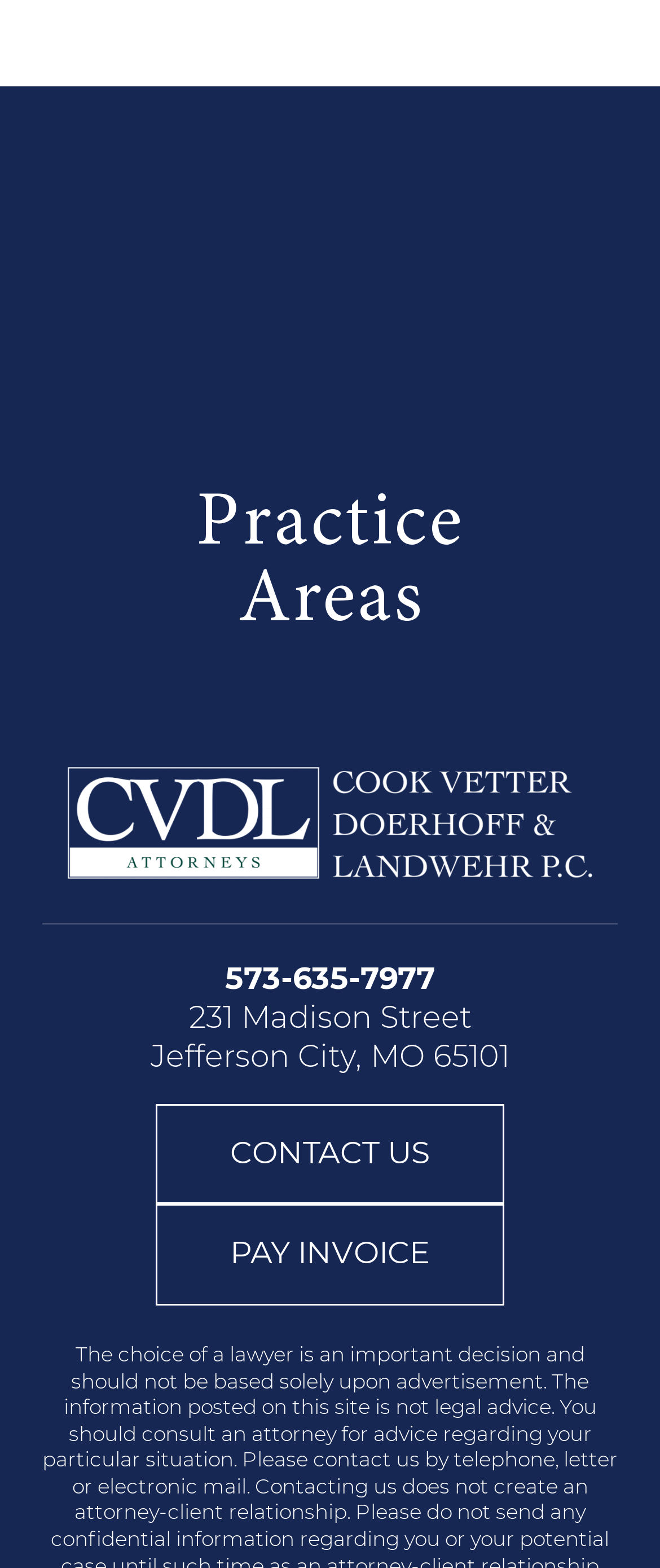Provide the bounding box coordinates of the HTML element this sentence describes: "John D. Landwehr".

[0.404, 0.025, 0.981, 0.061]